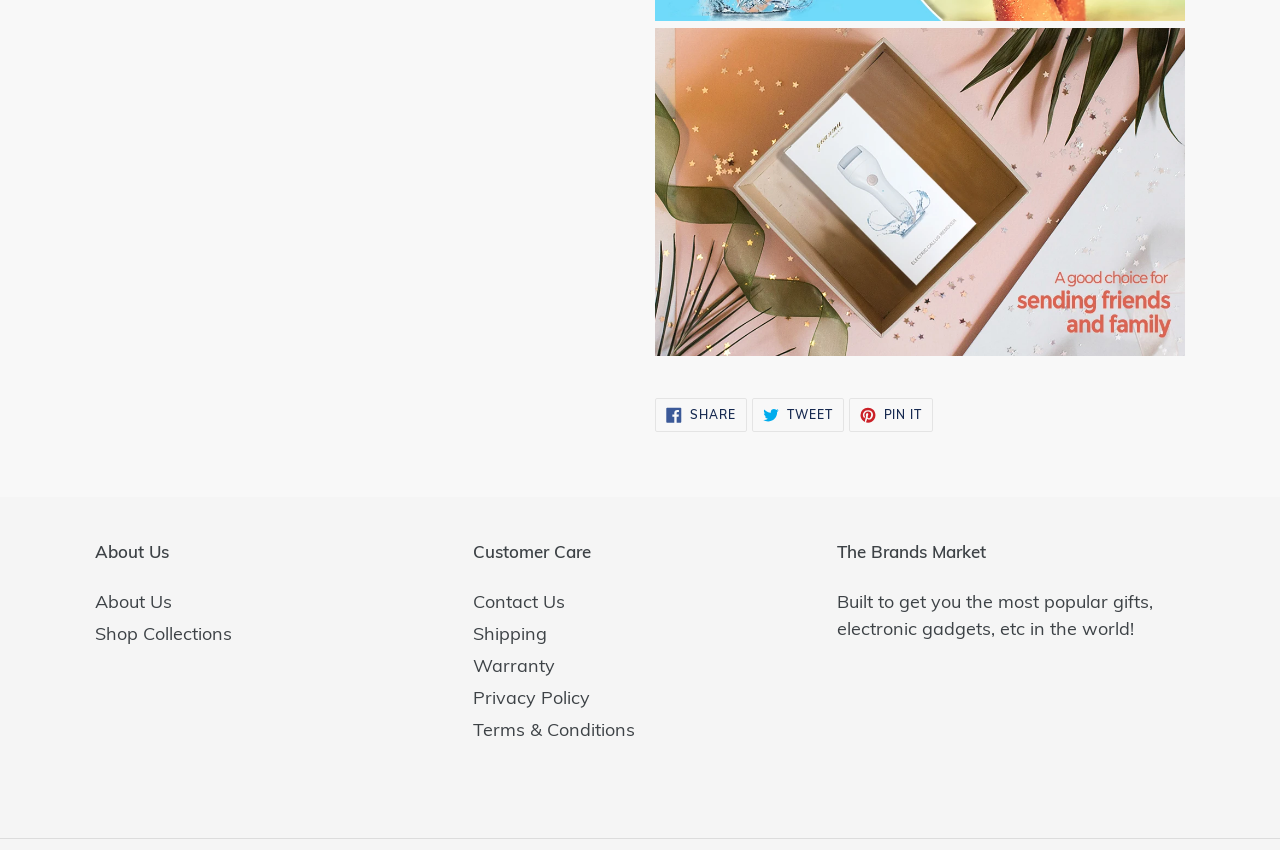Please determine the bounding box coordinates for the UI element described here. Use the format (top-left x, top-left y, bottom-right x, bottom-right y) with values bounded between 0 and 1: Shop Collections

[0.074, 0.731, 0.181, 0.758]